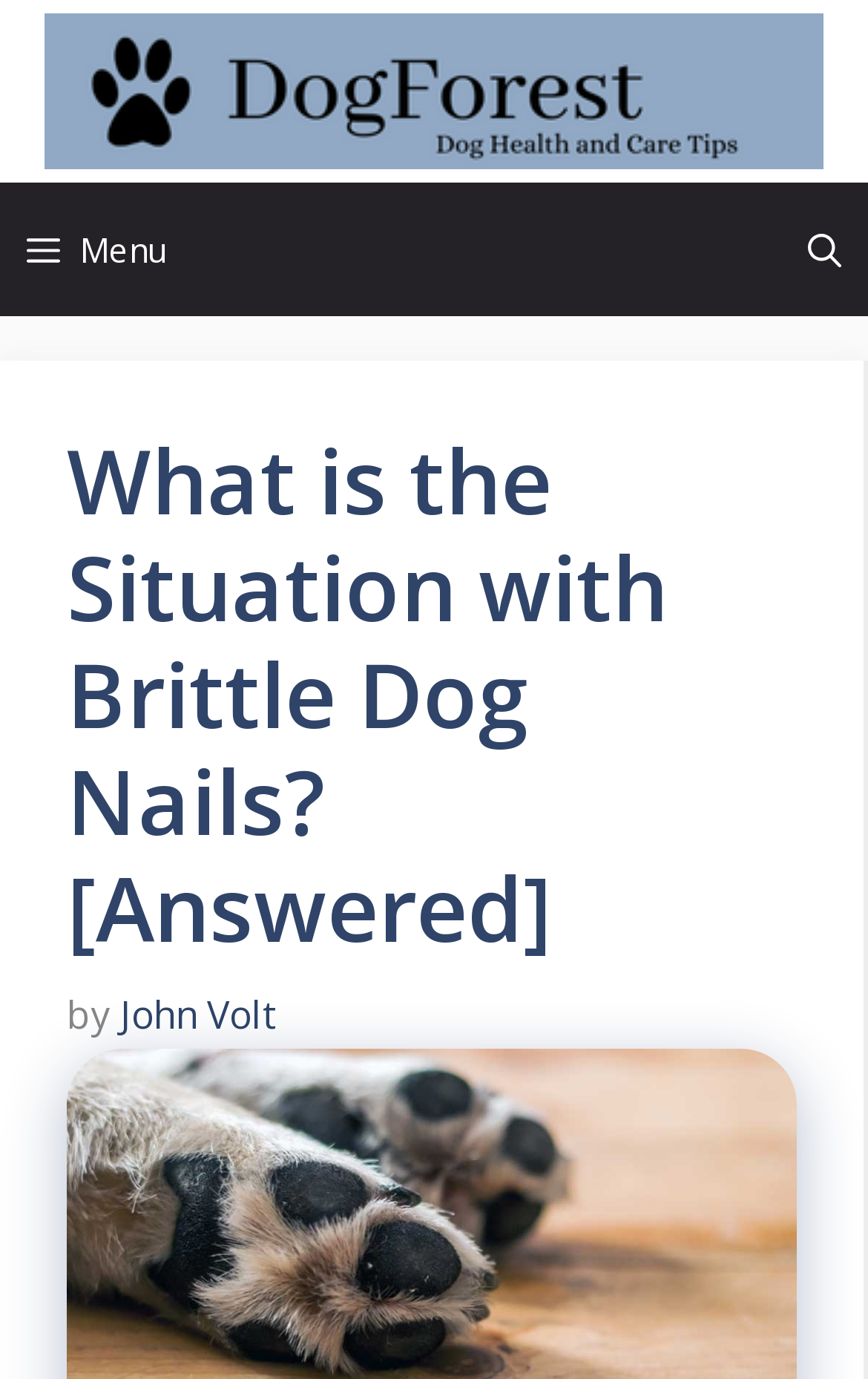What is the topic of the article?
Based on the image, answer the question with as much detail as possible.

I inferred the answer by looking at the heading element in the content section of the webpage, which contains the text 'What is the Situation with Brittle Dog Nails? [Answered]', indicating that the article is about brittle dog nails.